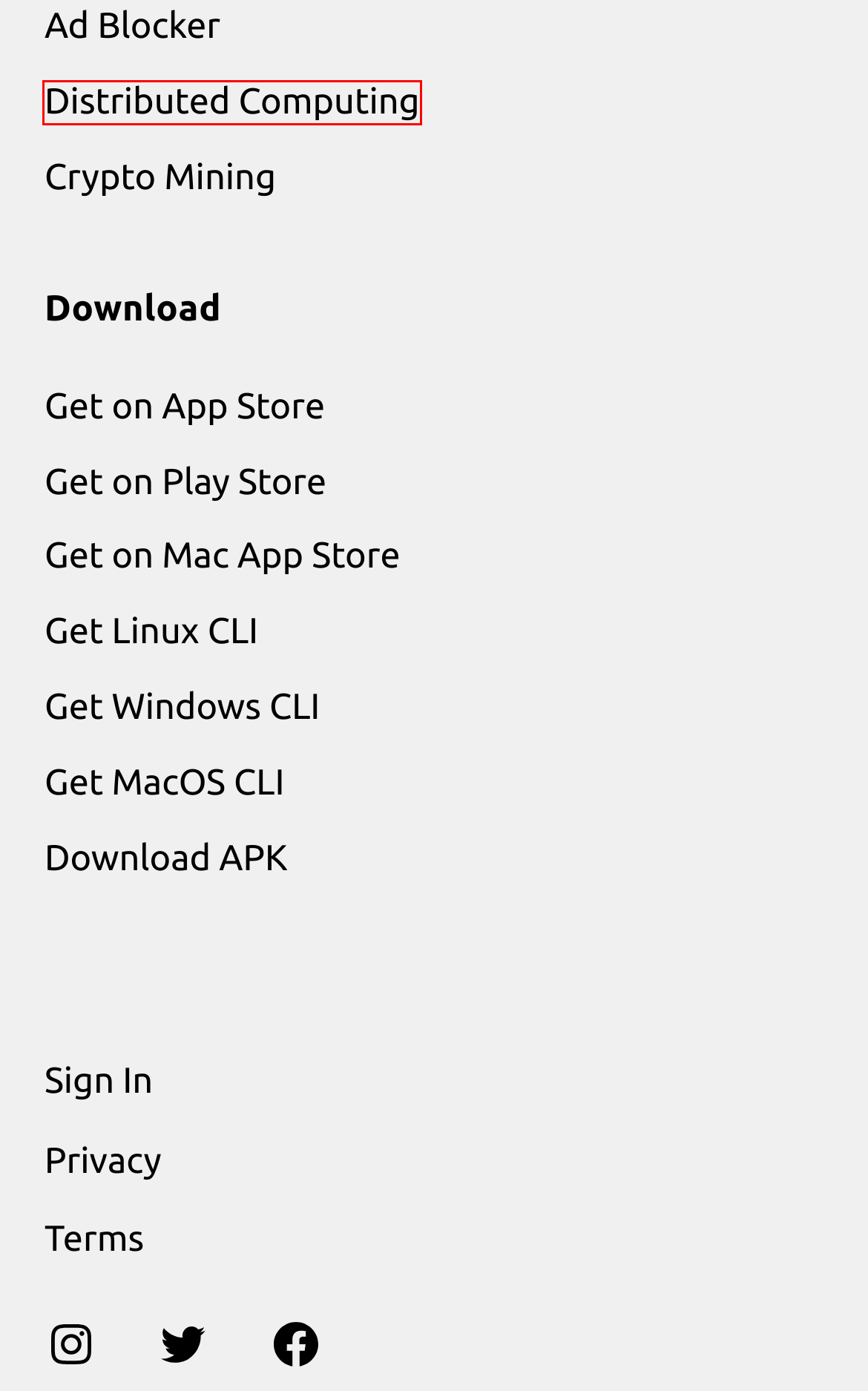Review the screenshot of a webpage which includes a red bounding box around an element. Select the description that best fits the new webpage once the element in the bounding box is clicked. Here are the candidates:
A. Fast, secure, and modern VPN - ForestVPN
B. Terms of Service - ForestVPN
C. VPN Pricing - ForestVPN
D. Privacy Policy - ForestVPN
E. VPN for Clubhouse & Drop-in audio chat - ForestVPN
F. Ad blocker VPN - ForestVPN
G. Earn with unused phone resources - Distributed Computing on iPhone and Android - ForestVPN
H. ‎ForestVPN: Secure VPN Master on the App Store

G